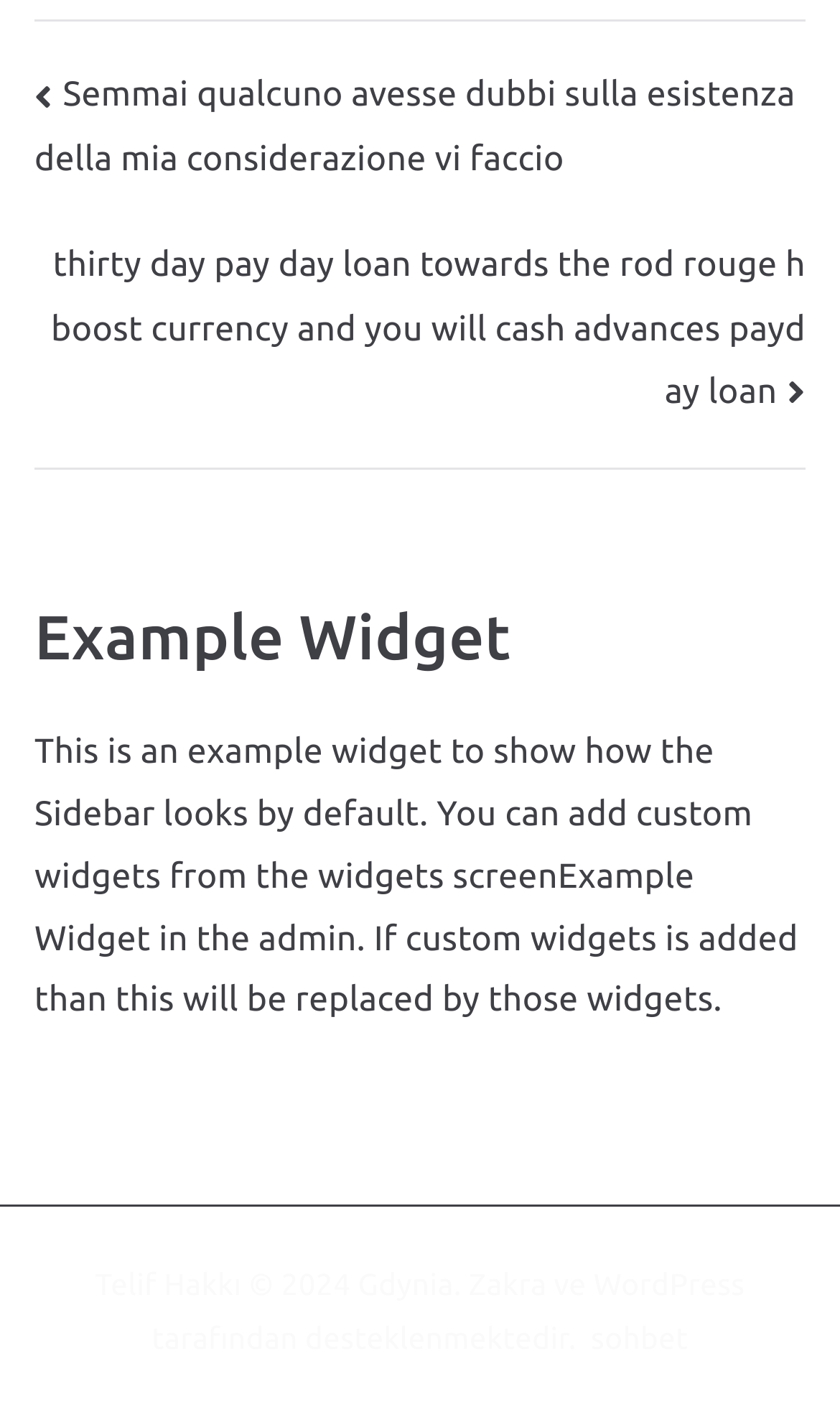Who is the copyright holder?
From the details in the image, answer the question comprehensively.

The copyright information is located at the bottom of the webpage, and it indicates that the copyright holder is 'Telif Hakkı', which is followed by the year '2024'.